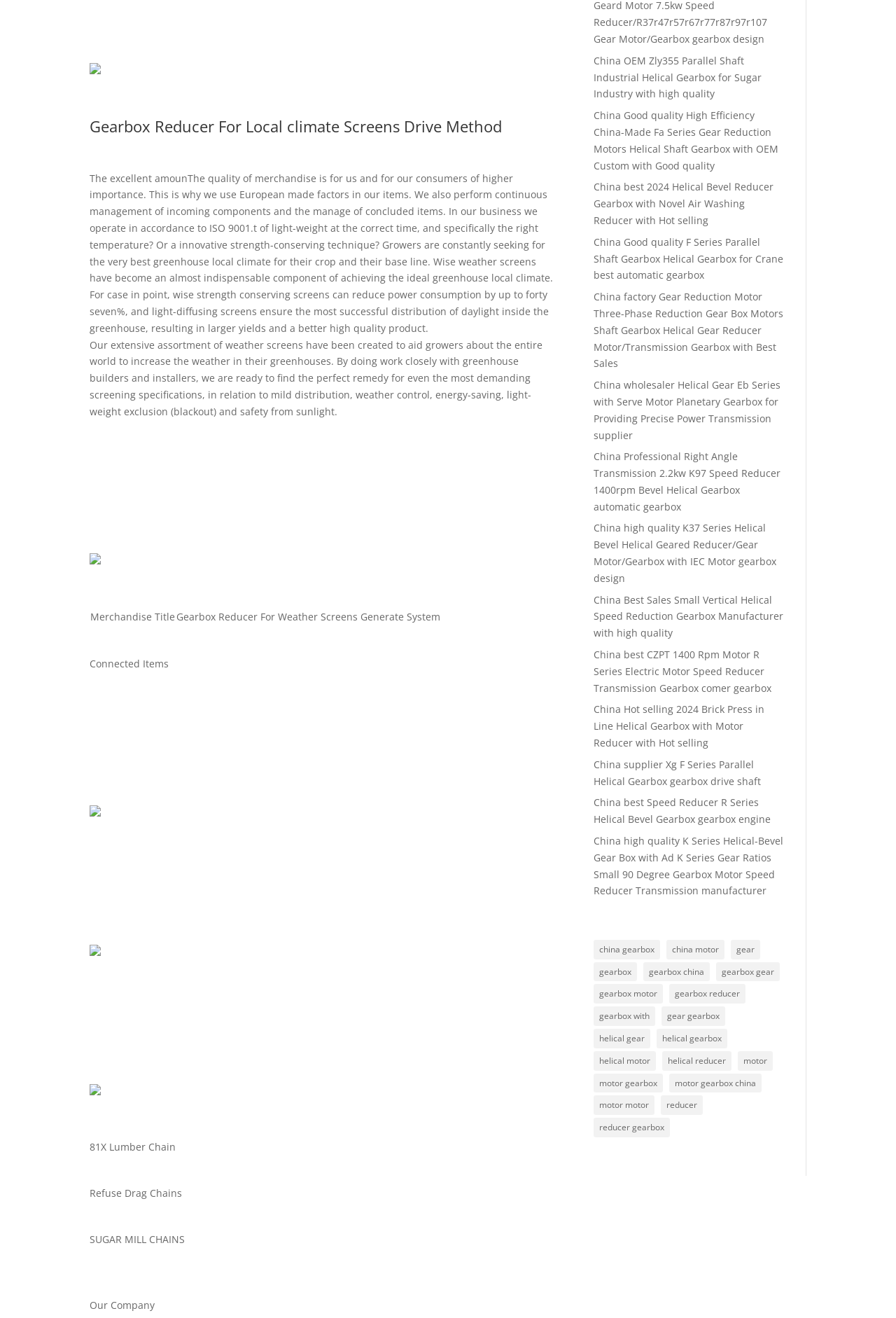How can growers benefit from using weather screens?
Please provide a single word or phrase answer based on the image.

Increase yields and quality